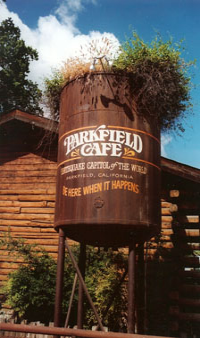What is the location of the Parkfield Cafe?
Use the screenshot to answer the question with a single word or phrase.

Parkfield, California